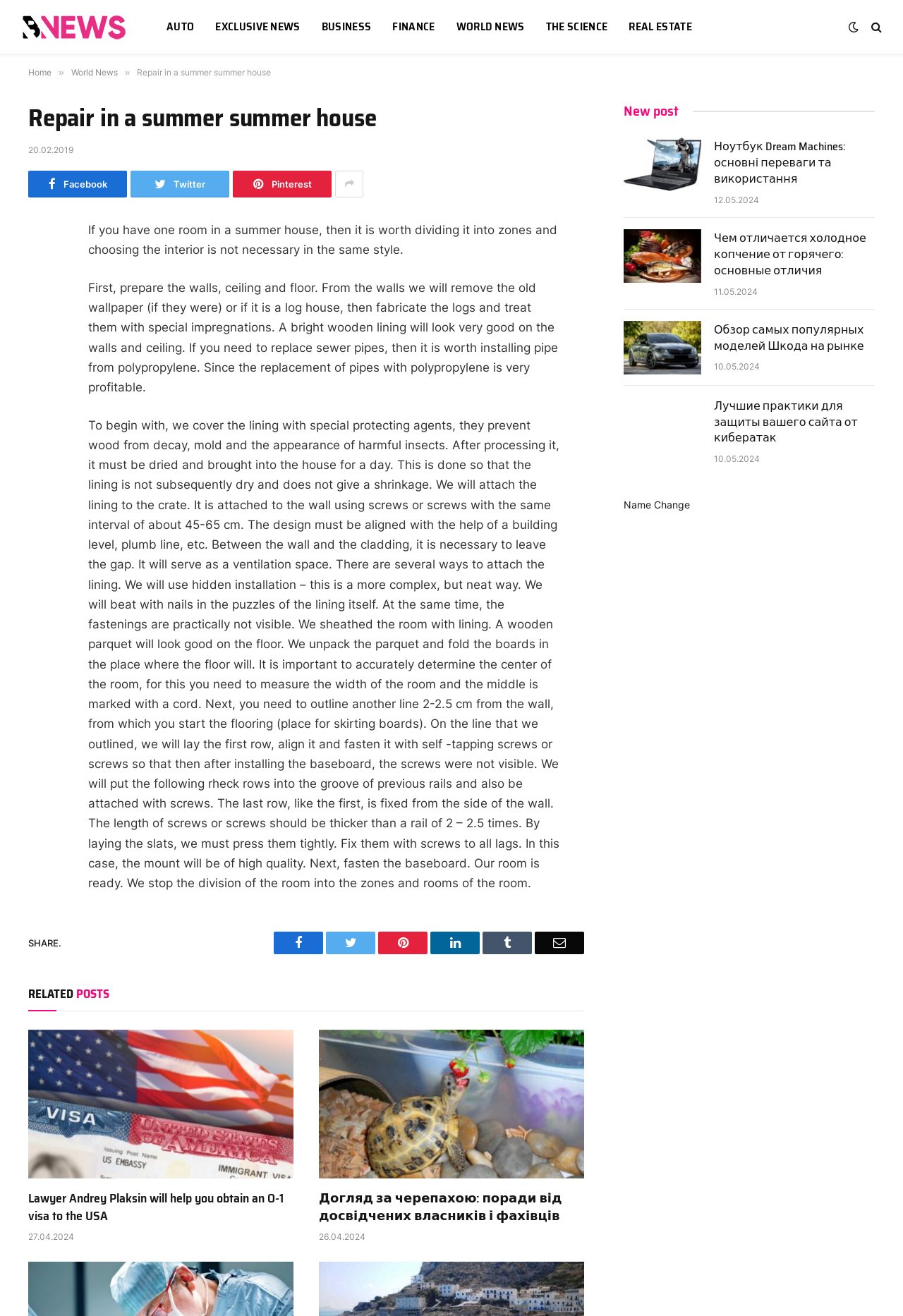Deliver a detailed narrative of the webpage's visual and textual elements.

This webpage is about repairing a summer house, specifically focusing on dividing a single room into zones and choosing an interior design. The page has a header section with several links to different categories, including "AUTO", "EXCLUSIVE NEWS", "BUSINESS", "FINANCE", "WORLD NEWS", "THE SCIENCE", and "REAL ESTATE". There are also social media links and a search icon on the top right corner.

Below the header, there is a main article section with a title "Repair in a summer summer house" and a date "20.02.2019". The article is divided into several paragraphs, providing a step-by-step guide on how to repair and design a summer house, including preparing the walls, ceiling, and floor, installing pipes, and attaching wooden lining.

On the right side of the article, there are social media sharing links and a "SHARE" button. At the bottom of the page, there is a "RELATED POSTS" section with three articles, each with a title, a brief description, and a date. The articles are about obtaining an O-1 visa to the USA, taking care of a turtle, and using a Dream Machines laptop.

Additionally, there is a "New post" section on the right side of the page, with four articles, each with a title, a brief description, and a date. The articles are about using a Dream Machines laptop, cold and hot smoking, reviewing Skoda car models, and protecting a website from cyber attacks.